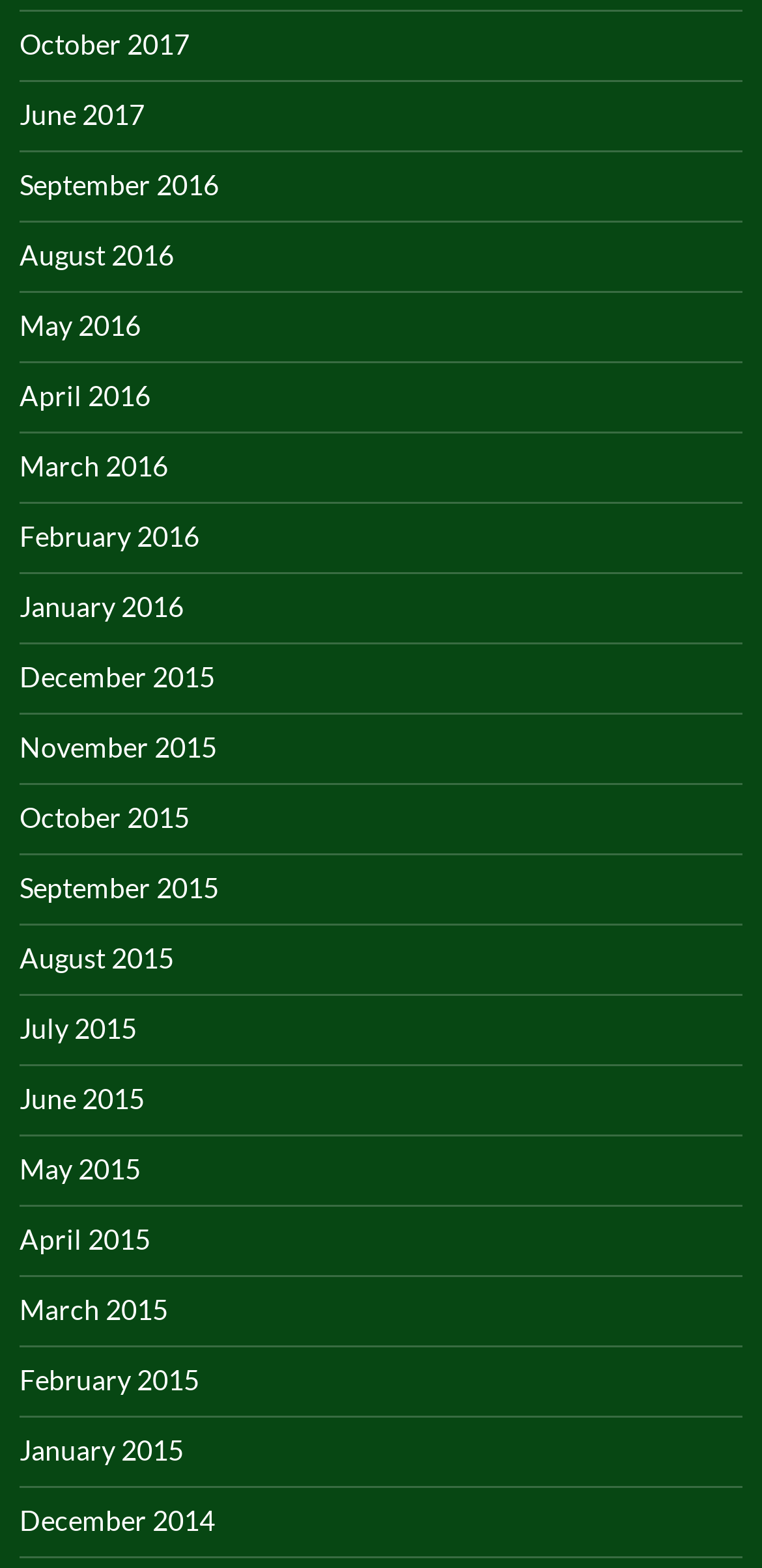Using the element description: "February 2016", determine the bounding box coordinates for the specified UI element. The coordinates should be four float numbers between 0 and 1, [left, top, right, bottom].

[0.026, 0.332, 0.262, 0.353]